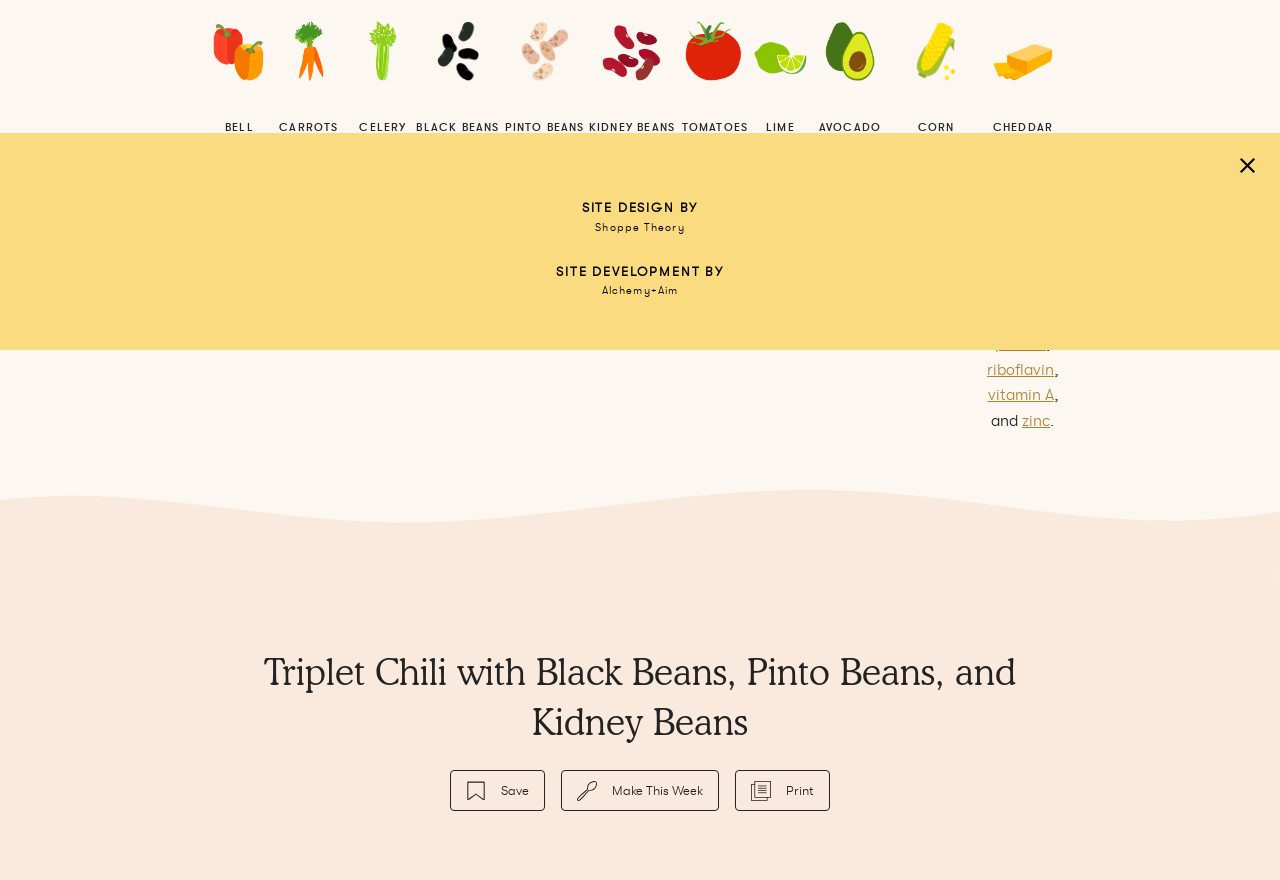What nutrient is rich in tomatoes?
Respond to the question with a well-detailed and thorough answer.

Based on the webpage, the heading 'TOMATOES' is followed by the text 'Rich in chloride and fiber.' which indicates that tomatoes are rich in these two nutrients.